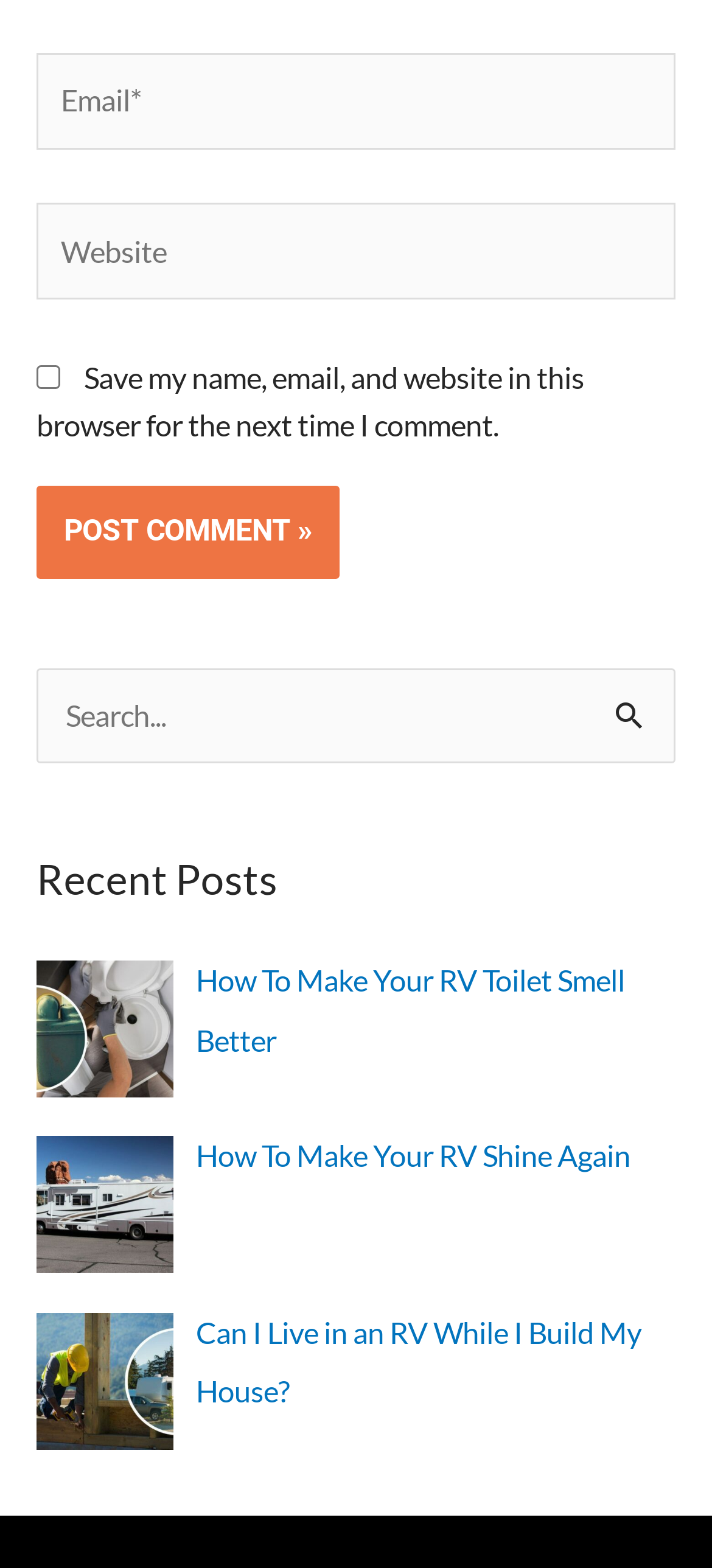Determine the bounding box coordinates of the clickable region to follow the instruction: "Check the box to save comment information".

[0.051, 0.233, 0.085, 0.248]